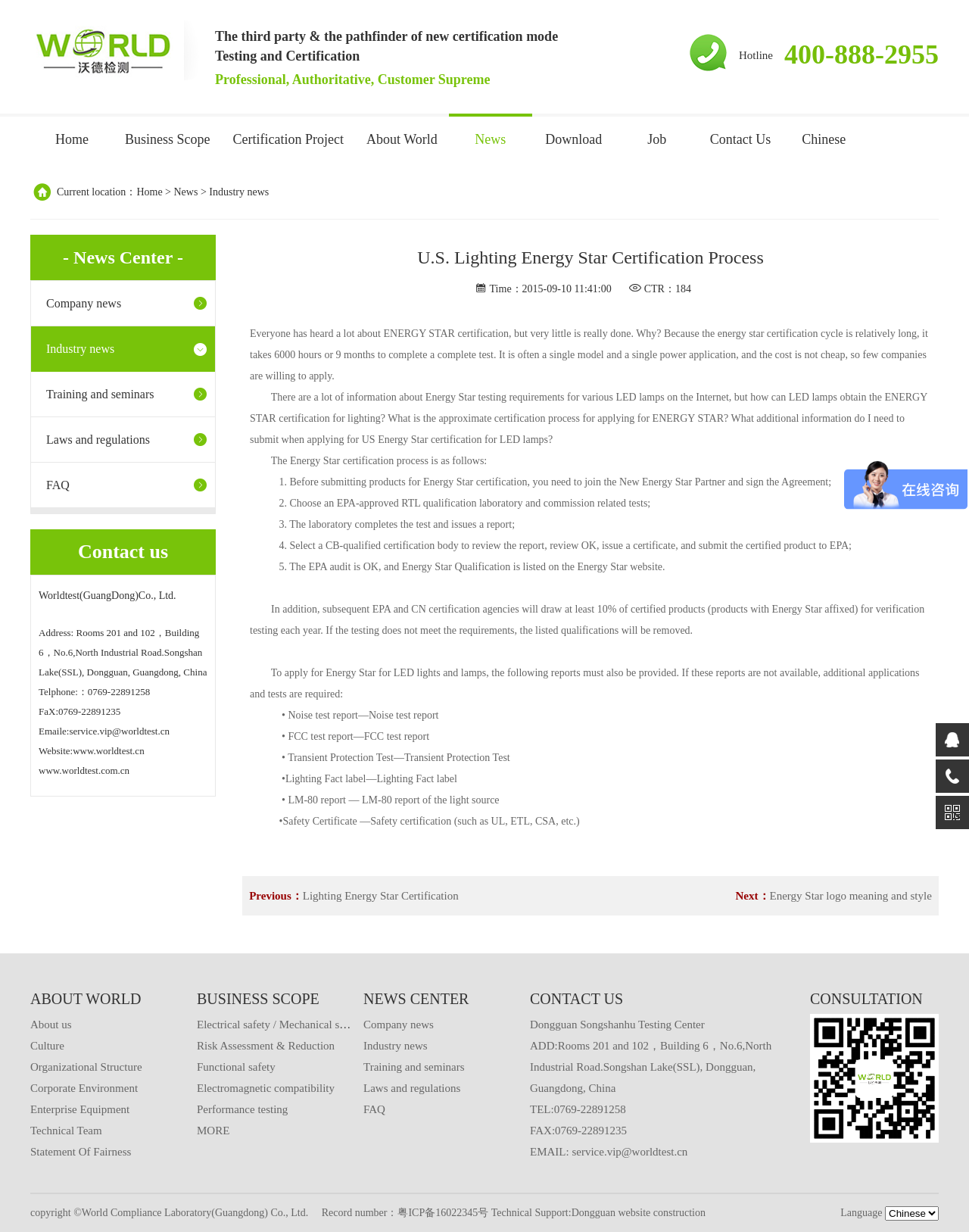Find and indicate the bounding box coordinates of the region you should select to follow the given instruction: "Click the In Training logo".

None